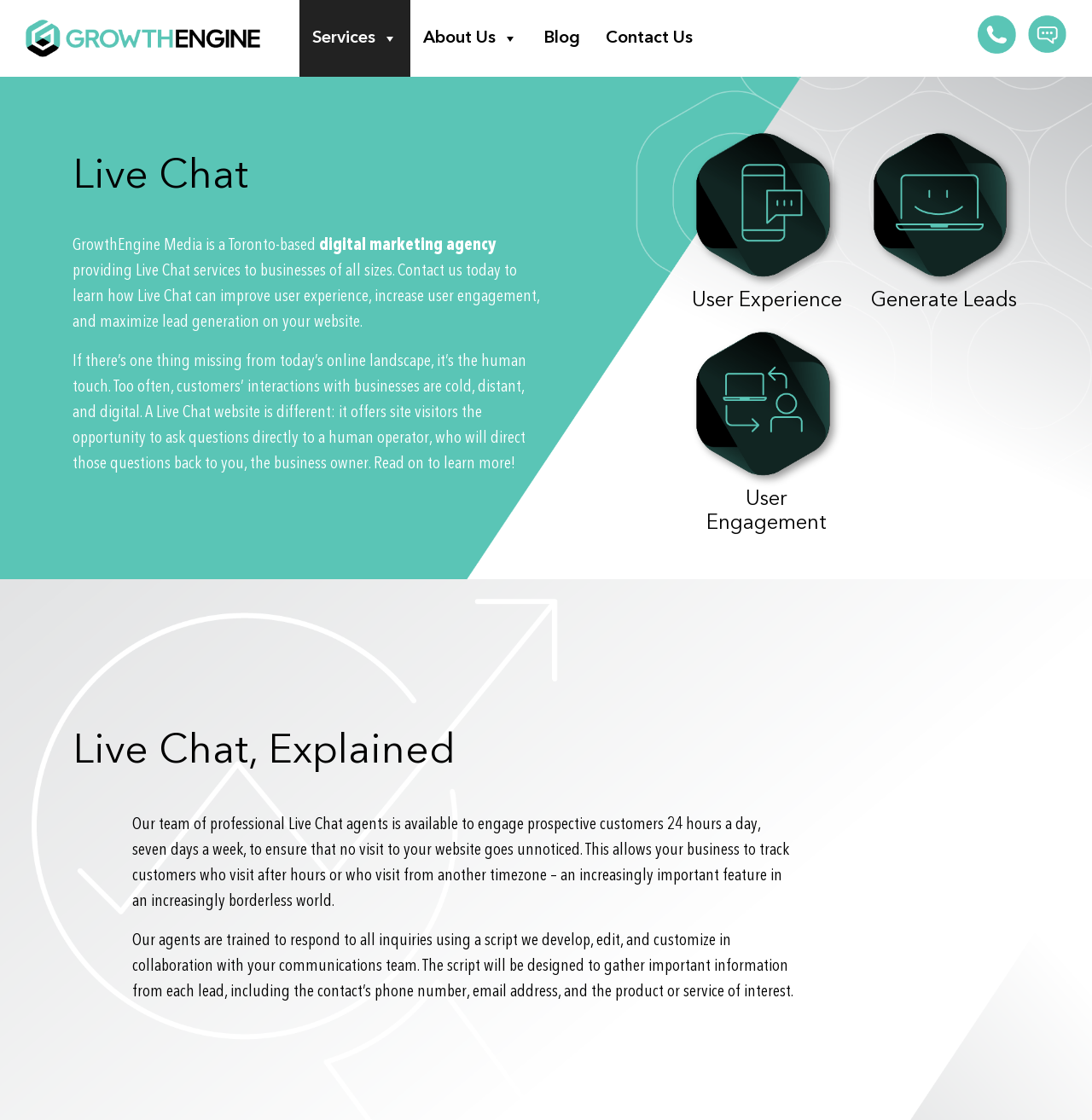Select the bounding box coordinates of the element I need to click to carry out the following instruction: "Click the 'More' link".

None